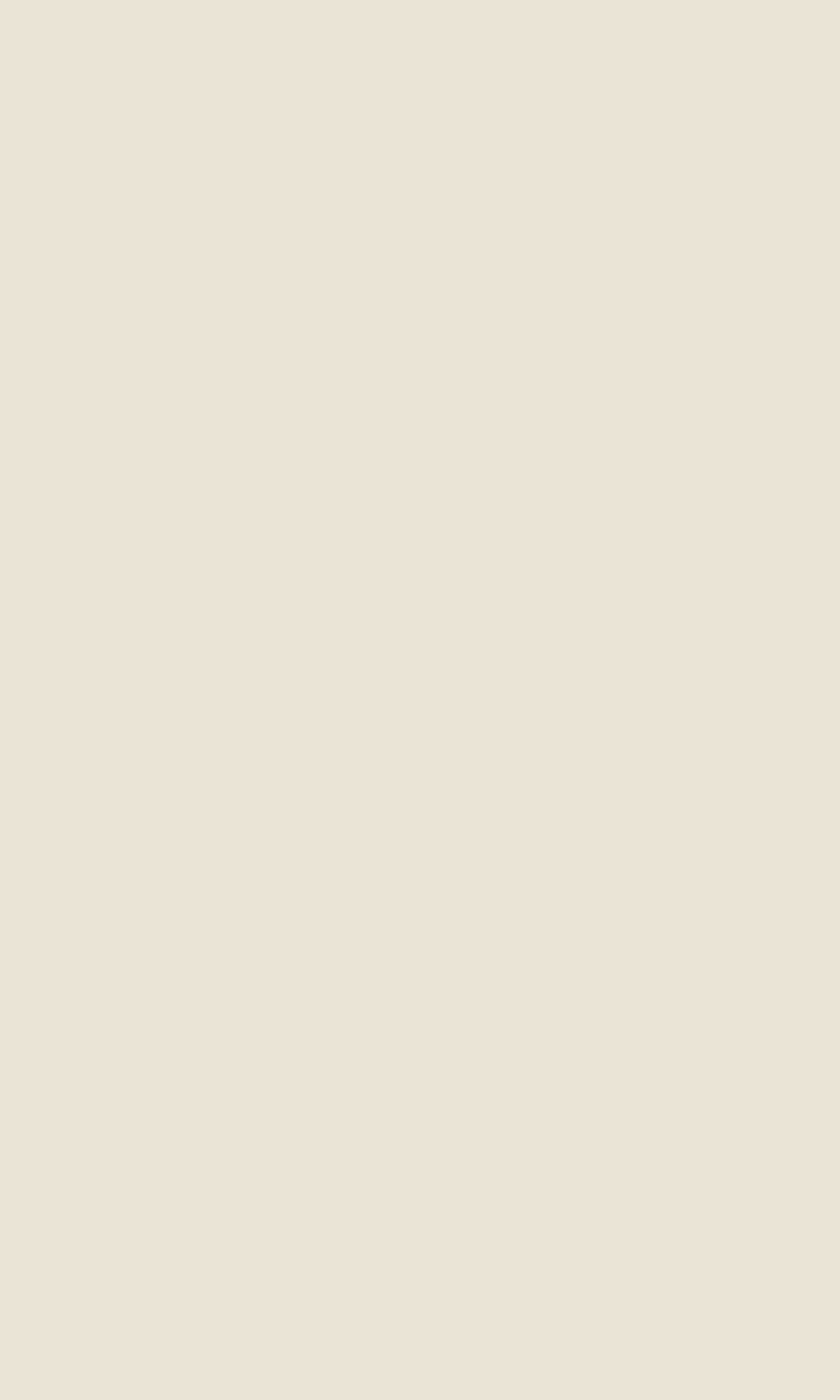Find the bounding box coordinates of the UI element according to this description: "Contact Us".

[0.295, 0.117, 0.705, 0.151]